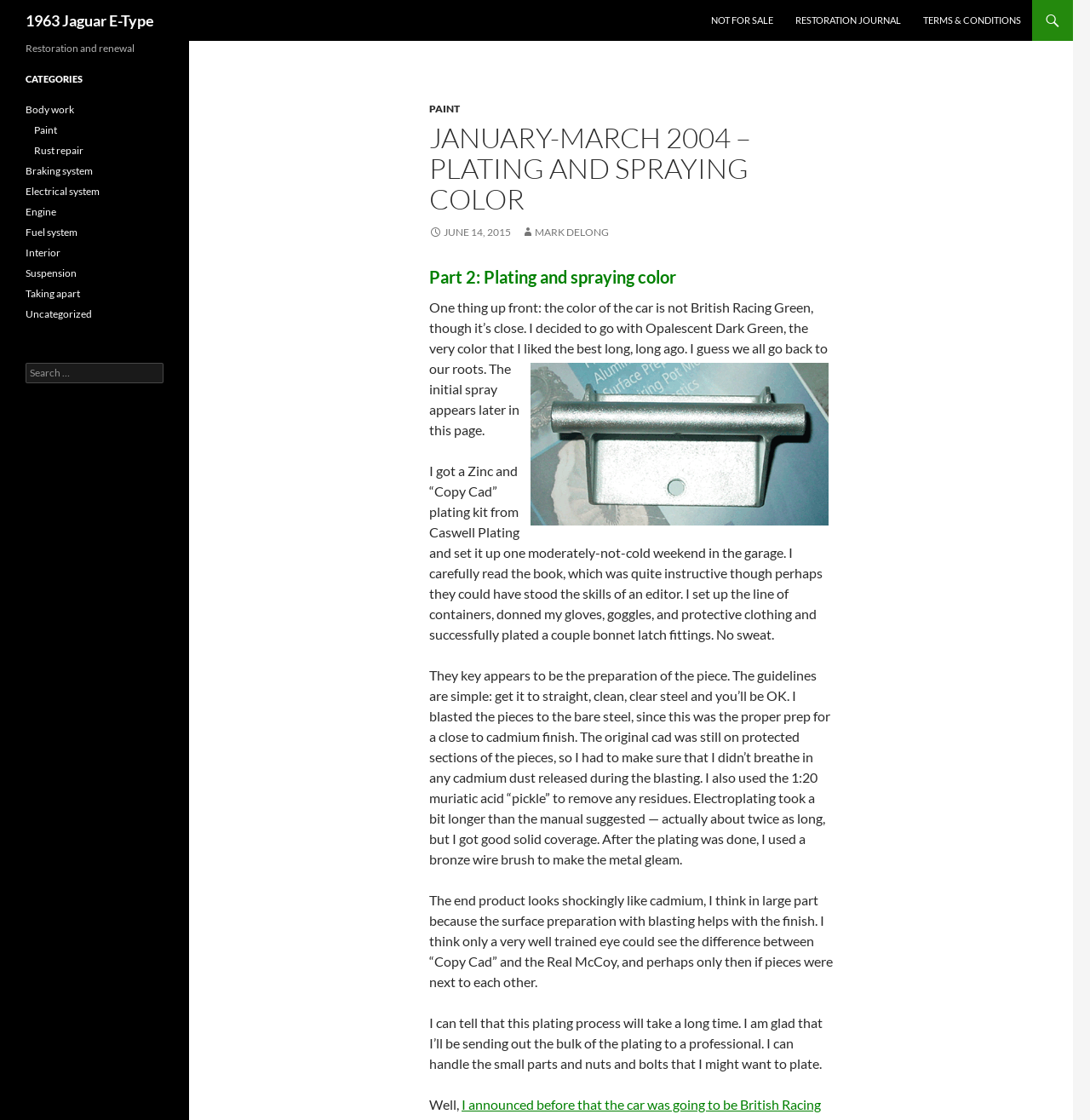Determine the bounding box coordinates for the UI element matching this description: "Body work".

[0.023, 0.092, 0.068, 0.103]